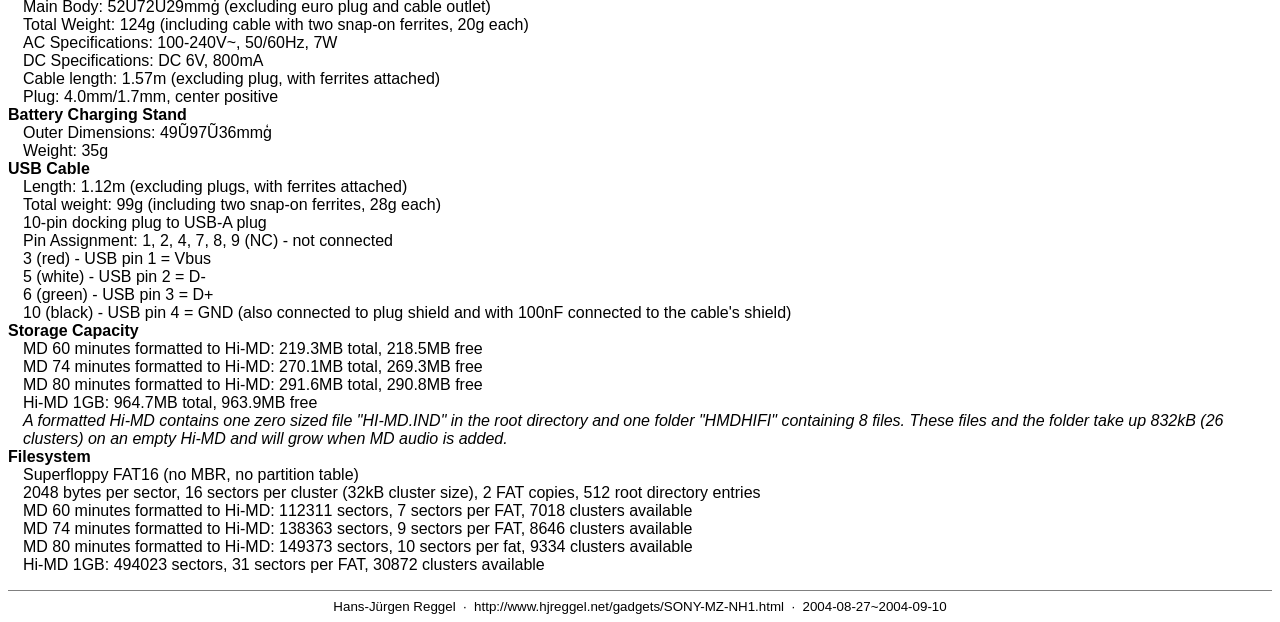What is the length of the USB cable?
Based on the image, answer the question with a single word or brief phrase.

1.12m